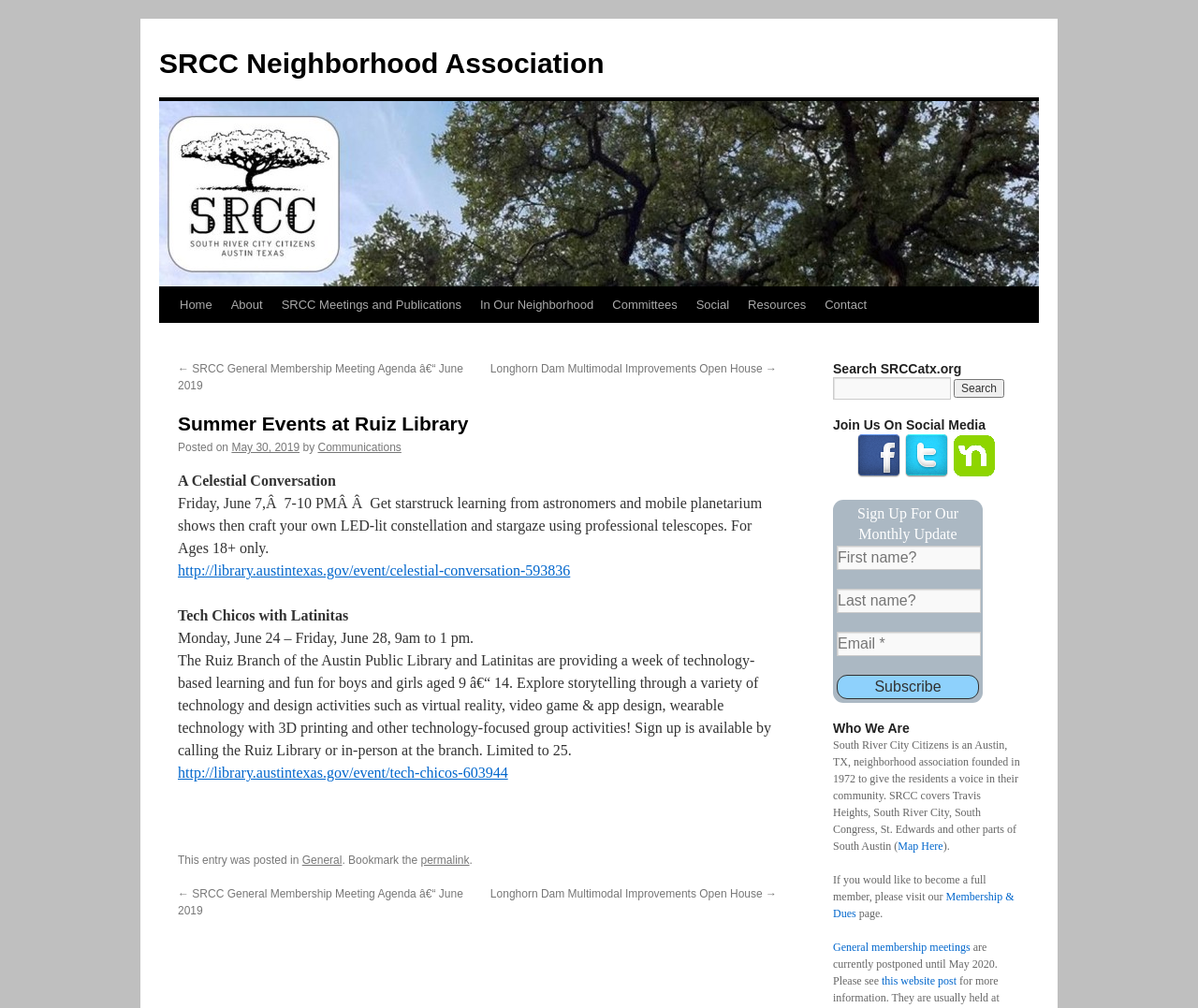Give a one-word or one-phrase response to the question: 
What is the age range for the 'Tech Chicos with Latinitas' event?

9-14